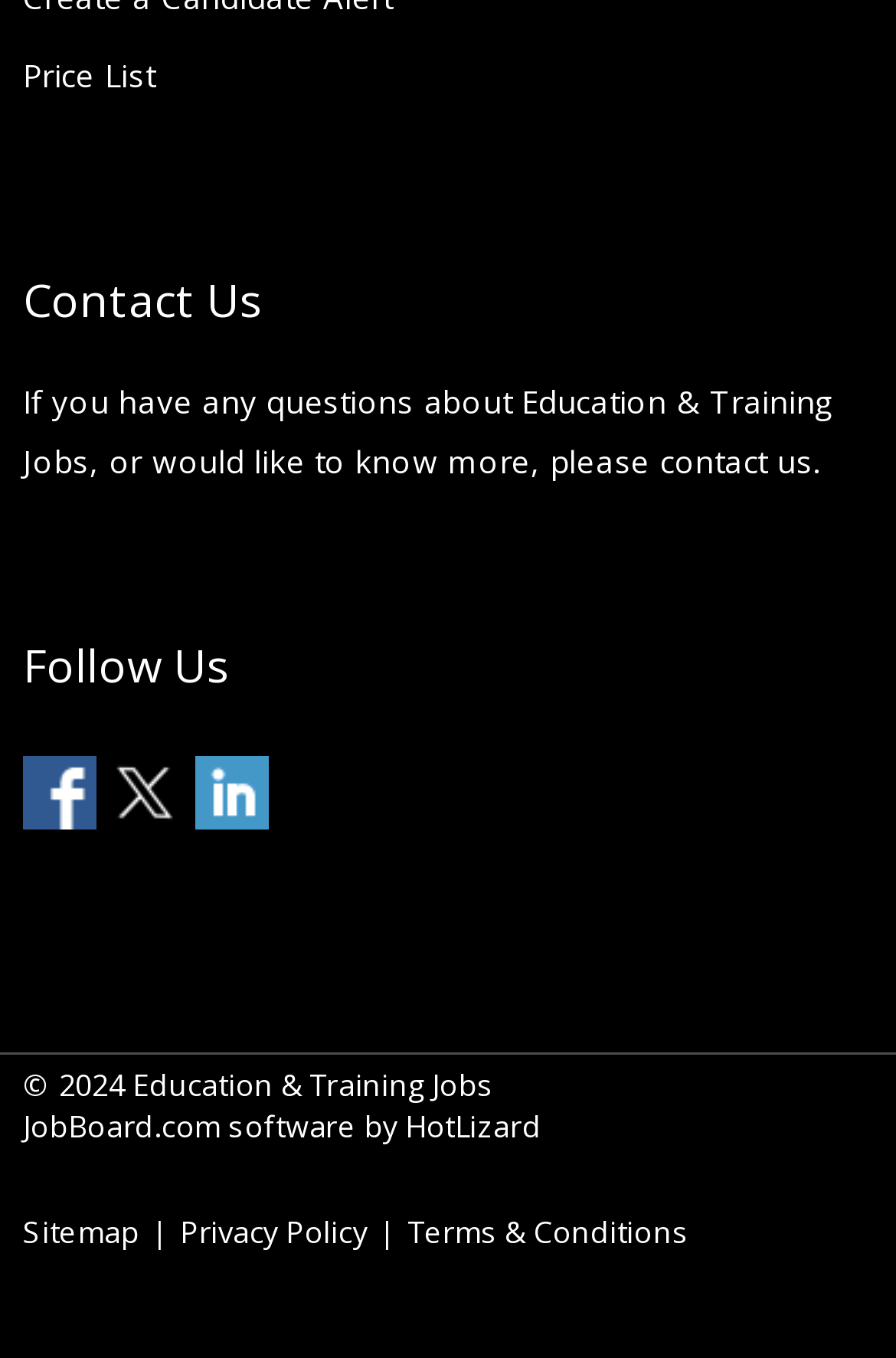Locate the bounding box coordinates of the element you need to click to accomplish the task described by this instruction: "View the privacy policy".

[0.201, 0.891, 0.41, 0.922]